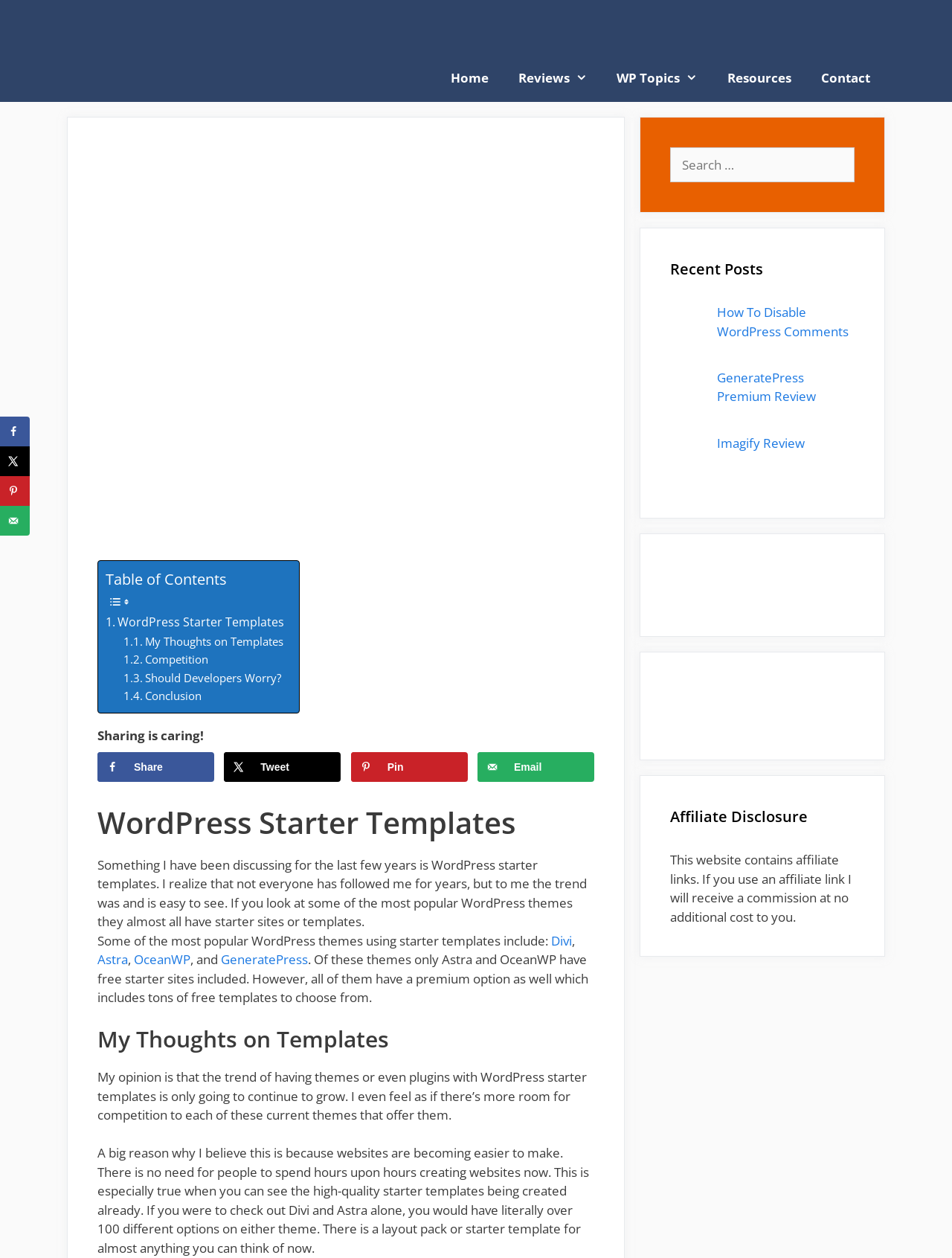What is the author's opinion on WordPress starter templates?
Please give a detailed and thorough answer to the question, covering all relevant points.

I determined the answer by reading the text under the heading 'My Thoughts on Templates', where the author expresses their opinion that the trend of having themes or plugins with WordPress starter templates is only going to continue to grow.